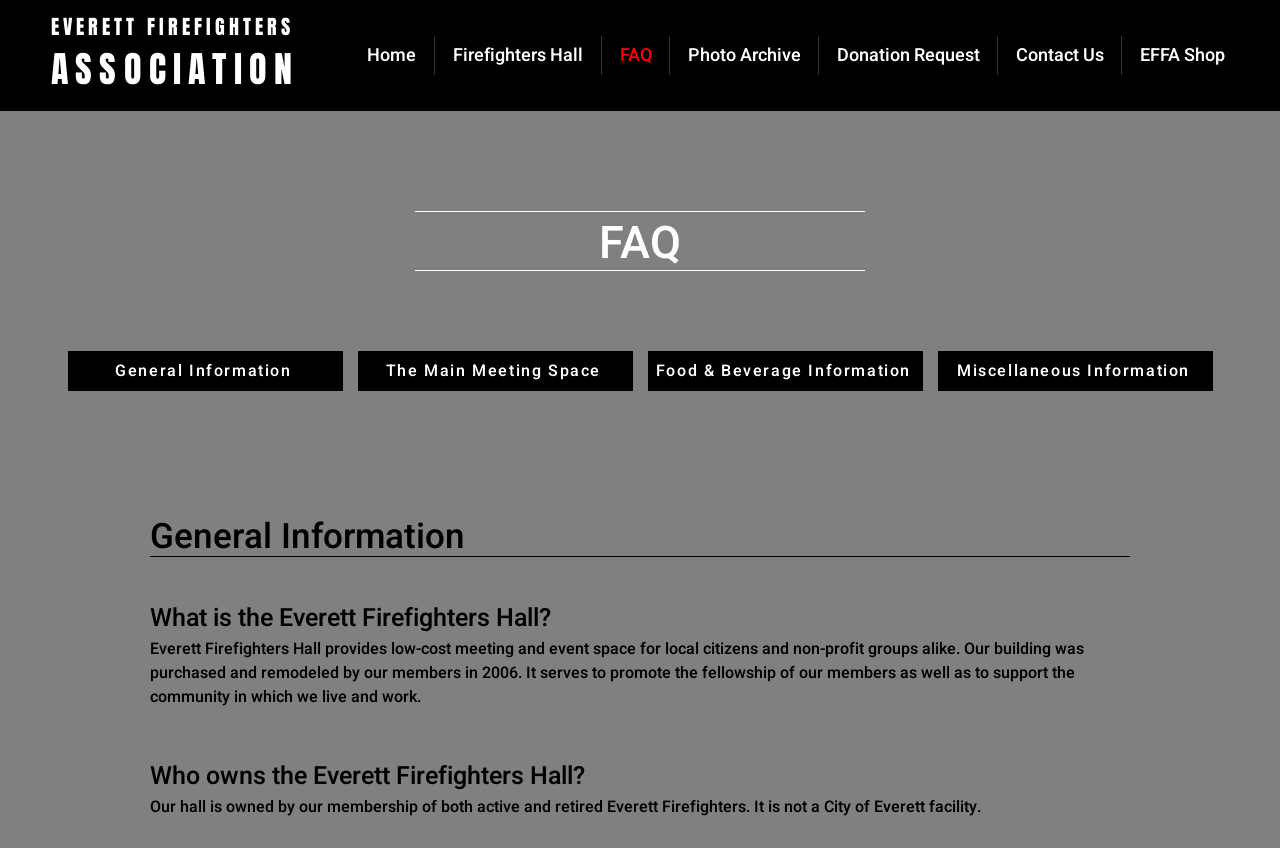What is the name of the association?
Can you provide an in-depth and detailed response to the question?

The name of the association can be found in the heading element 'EVERETT FIREFIGHTERS ASSOCIATION' at the top of the webpage.